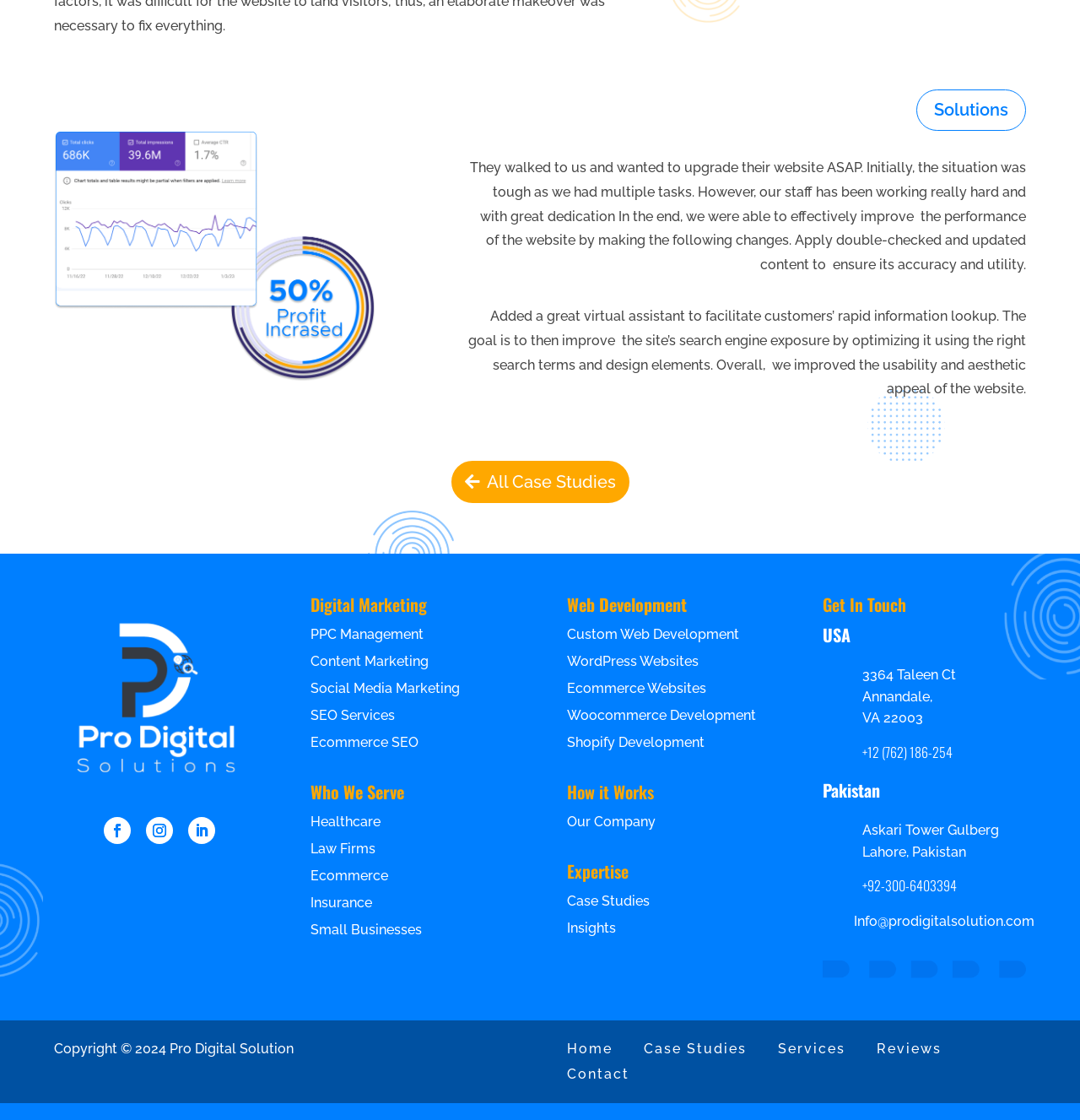Locate the bounding box coordinates of the area to click to fulfill this instruction: "View 'Digital Marketing' section". The bounding box should be presented as four float numbers between 0 and 1, in the order [left, top, right, bottom].

[0.287, 0.532, 0.475, 0.555]